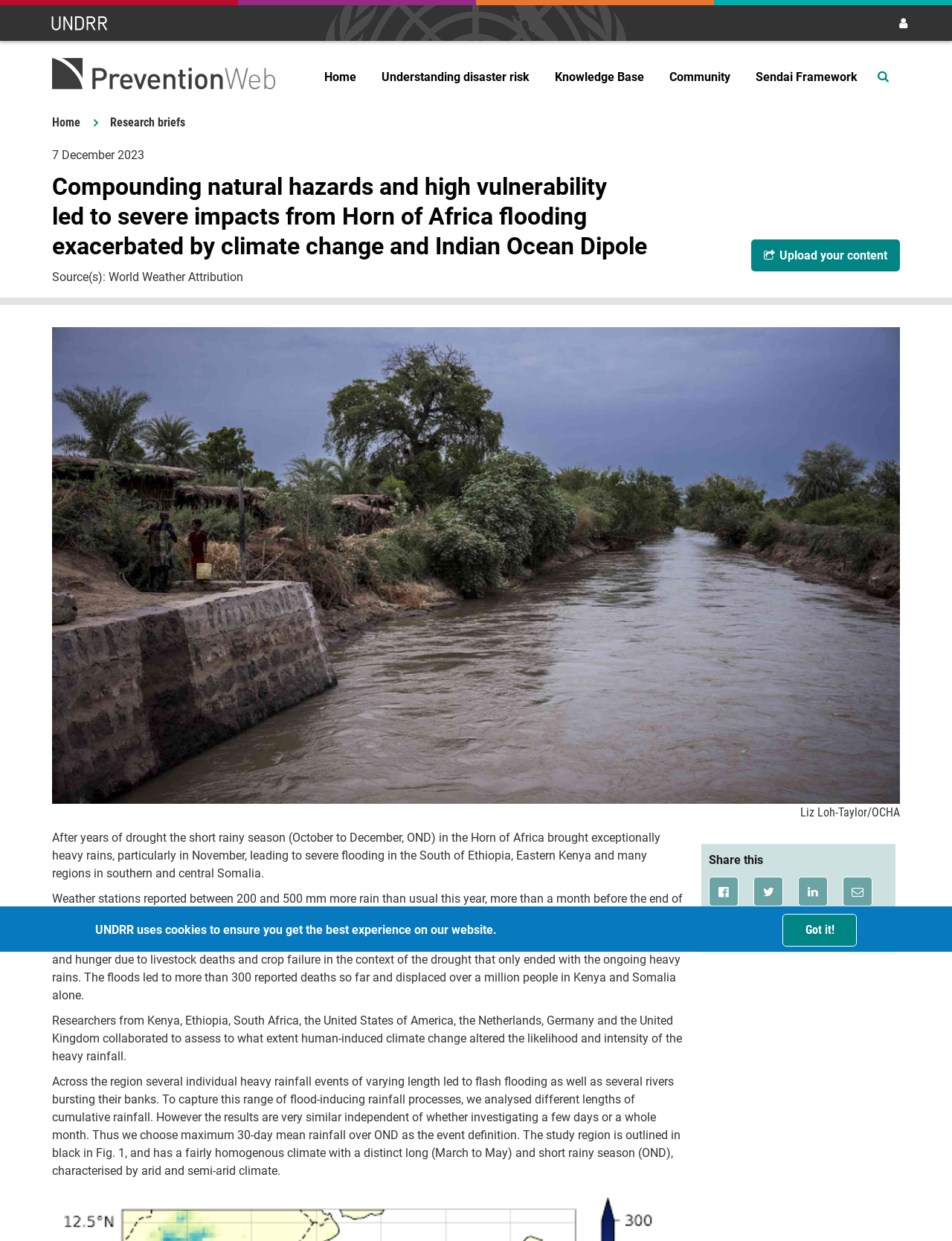Identify the bounding box coordinates of the specific part of the webpage to click to complete this instruction: "Upload your content".

[0.789, 0.193, 0.945, 0.219]